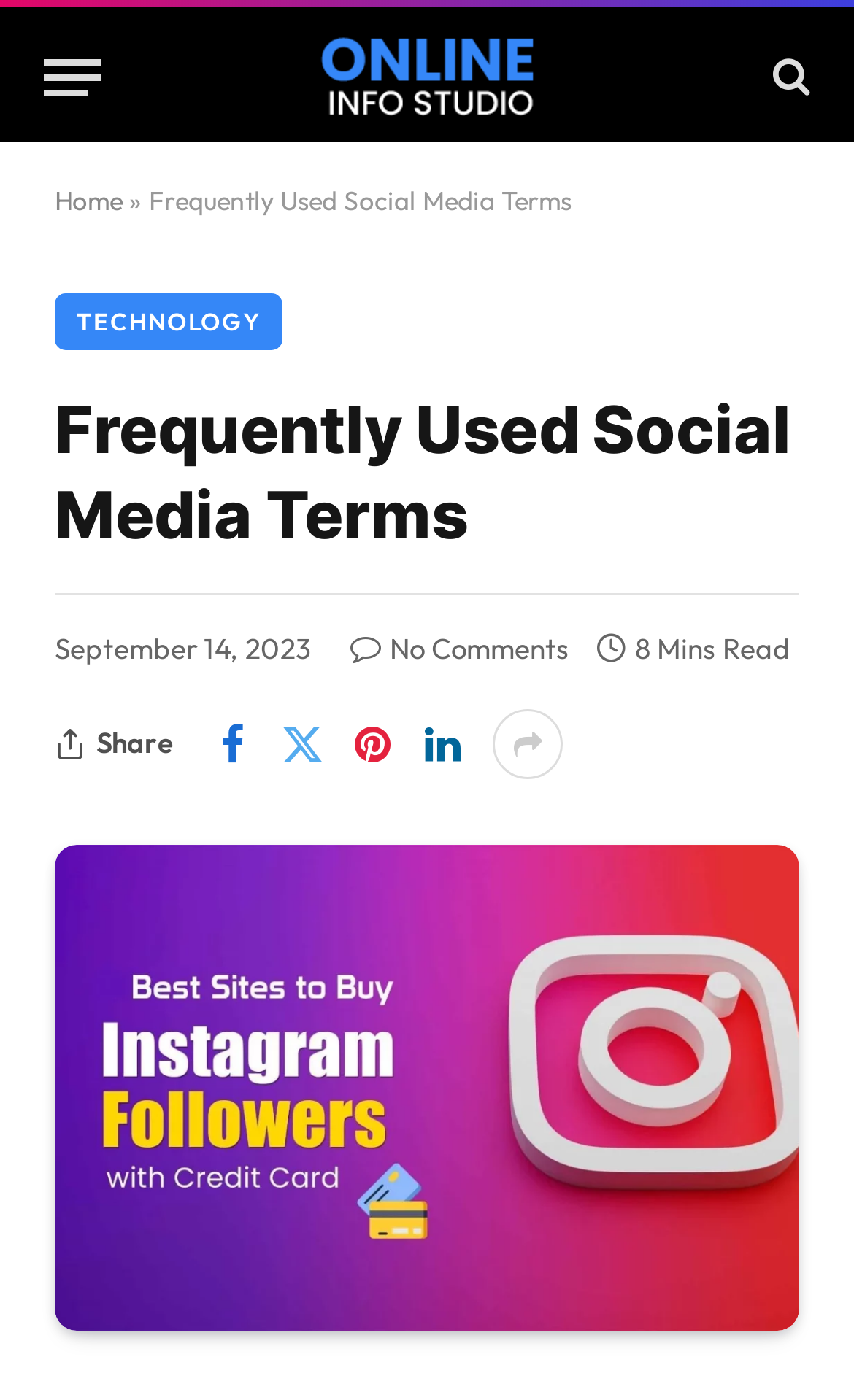Please determine the bounding box coordinates of the section I need to click to accomplish this instruction: "View the TECHNOLOGY category".

[0.064, 0.21, 0.33, 0.251]